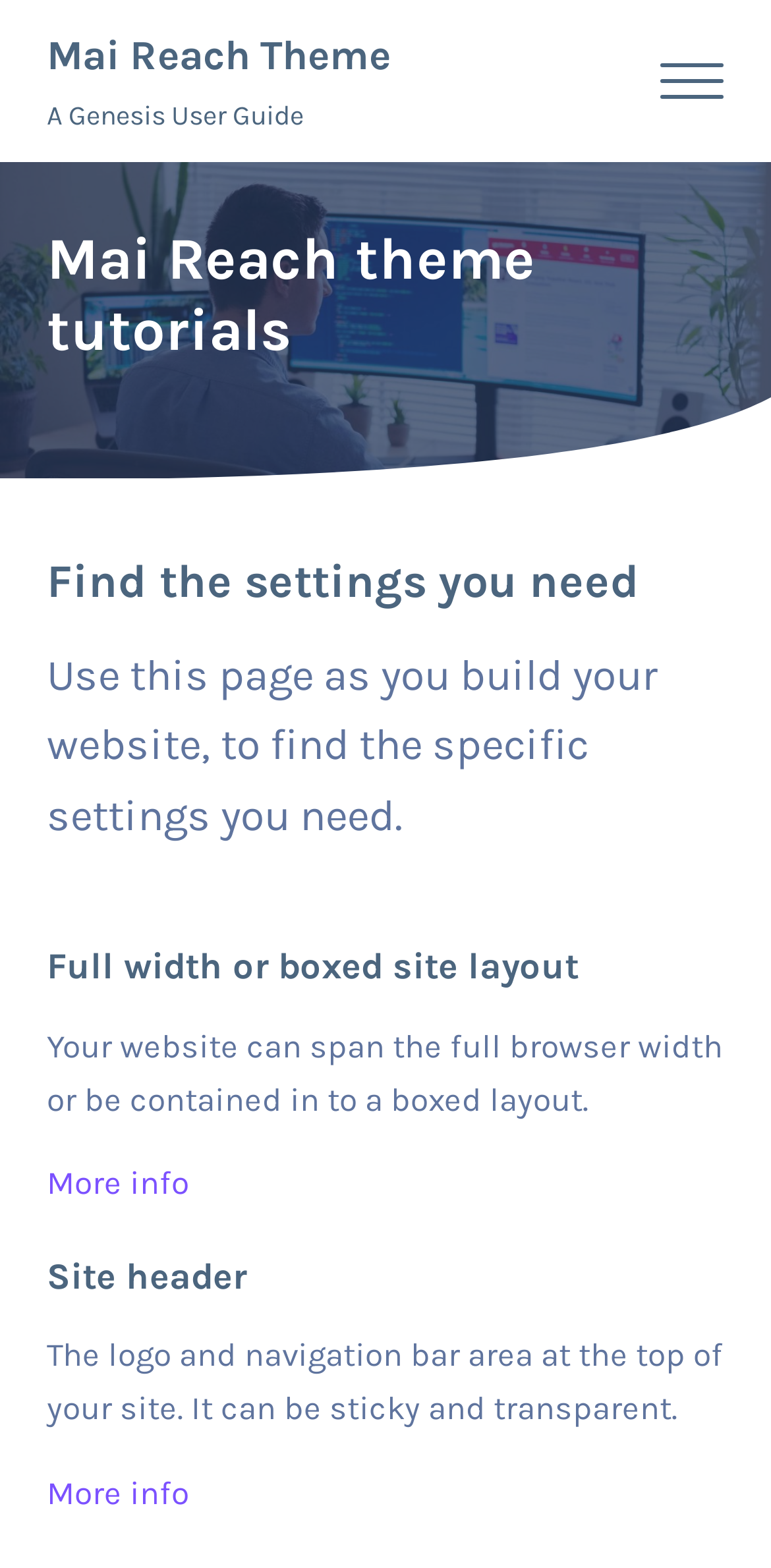Find and provide the bounding box coordinates for the UI element described with: "Mai Reach Theme".

[0.061, 0.02, 0.507, 0.05]